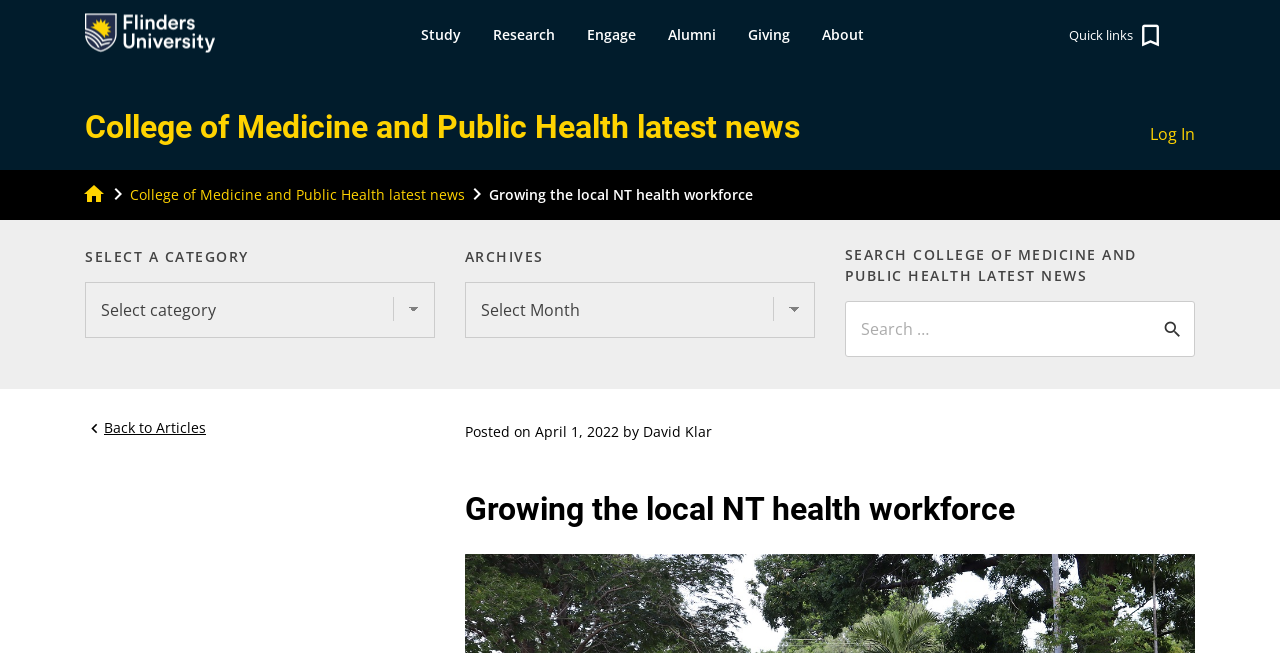Construct a comprehensive caption that outlines the webpage's structure and content.

The webpage is about the College of Medicine and Public Health's latest news, with a focus on growing the local NT health workforce. At the top left, there is a Flinders University logo, accompanied by a navigation menu with buttons for "Study", "Research", "Engage", "Alumni", "Giving", and "About". 

Below the logo, there is a heading that reads "College of Medicine and Public Health latest news". On the same line, there is a link to "Log In" at the top right. 

The main content of the page is divided into two sections. On the left, there is a sidebar with a dropdown menu to select a category, archives, and a search bar to search the College of Medicine and Public Health latest news. 

On the right, there is a news article with a title "Growing the local NT health workforce". The article is dated April 1, 2022, and written by David Klar. Below the title, there is a brief summary of the article, which mentions that more than 60 students from medicine, allied health, nursing, and Aboriginal Health Practitioners met in Katherine recently for a three-day course. 

At the bottom of the page, there is a post navigation section with links to previous and next articles.